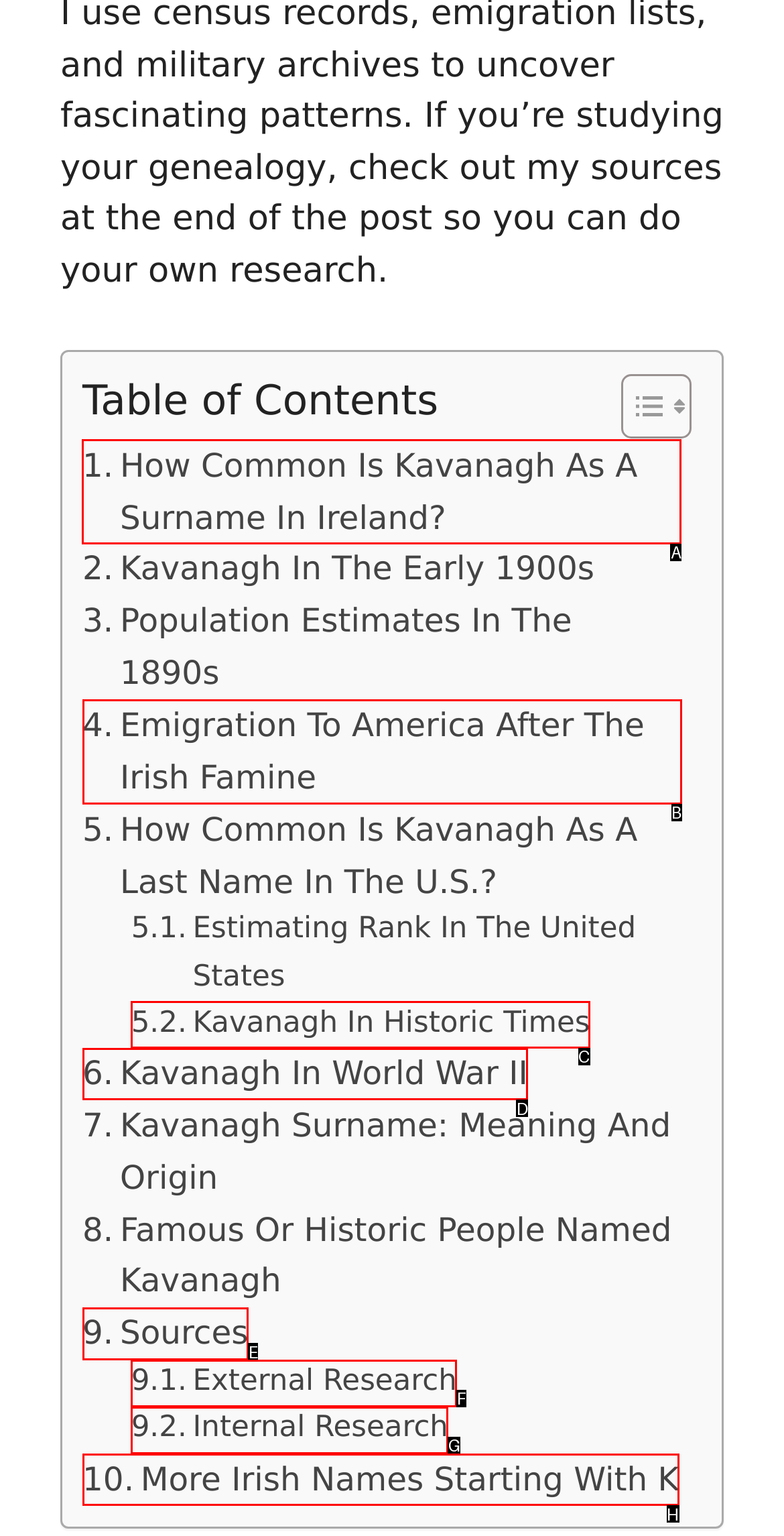Select the letter of the UI element you need to click on to fulfill this task: View information about Kavanagh as a surname in Ireland. Write down the letter only.

A